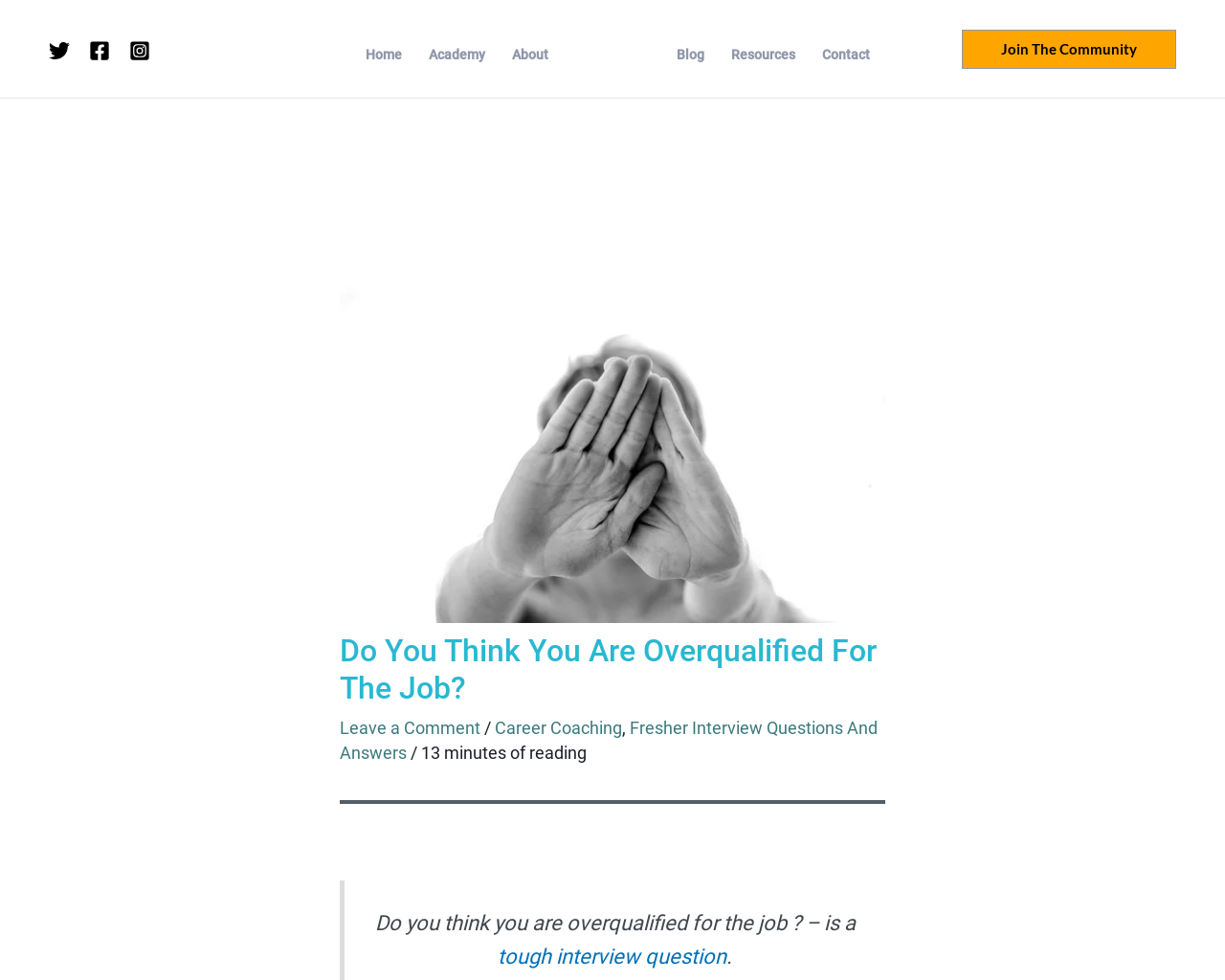What social media platforms are linked at the top of the webpage?
Using the visual information, reply with a single word or short phrase.

Twitter, Facebook, Instagram